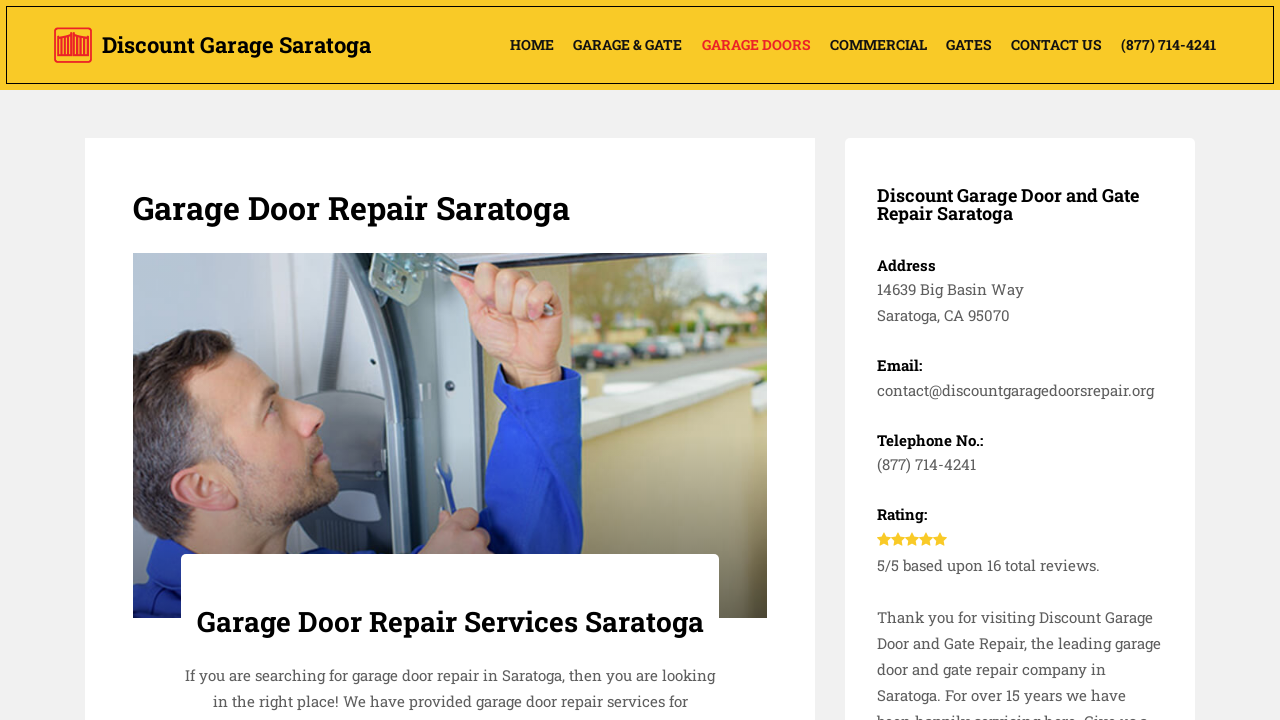Utilize the details in the image to thoroughly answer the following question: What is the phone number to contact Discount Garage Door Repair?

I found the phone number by looking at the top navigation menu, where it is listed as a link, and also in the contact information section at the bottom of the page, where it is listed as 'Telephone No.'.